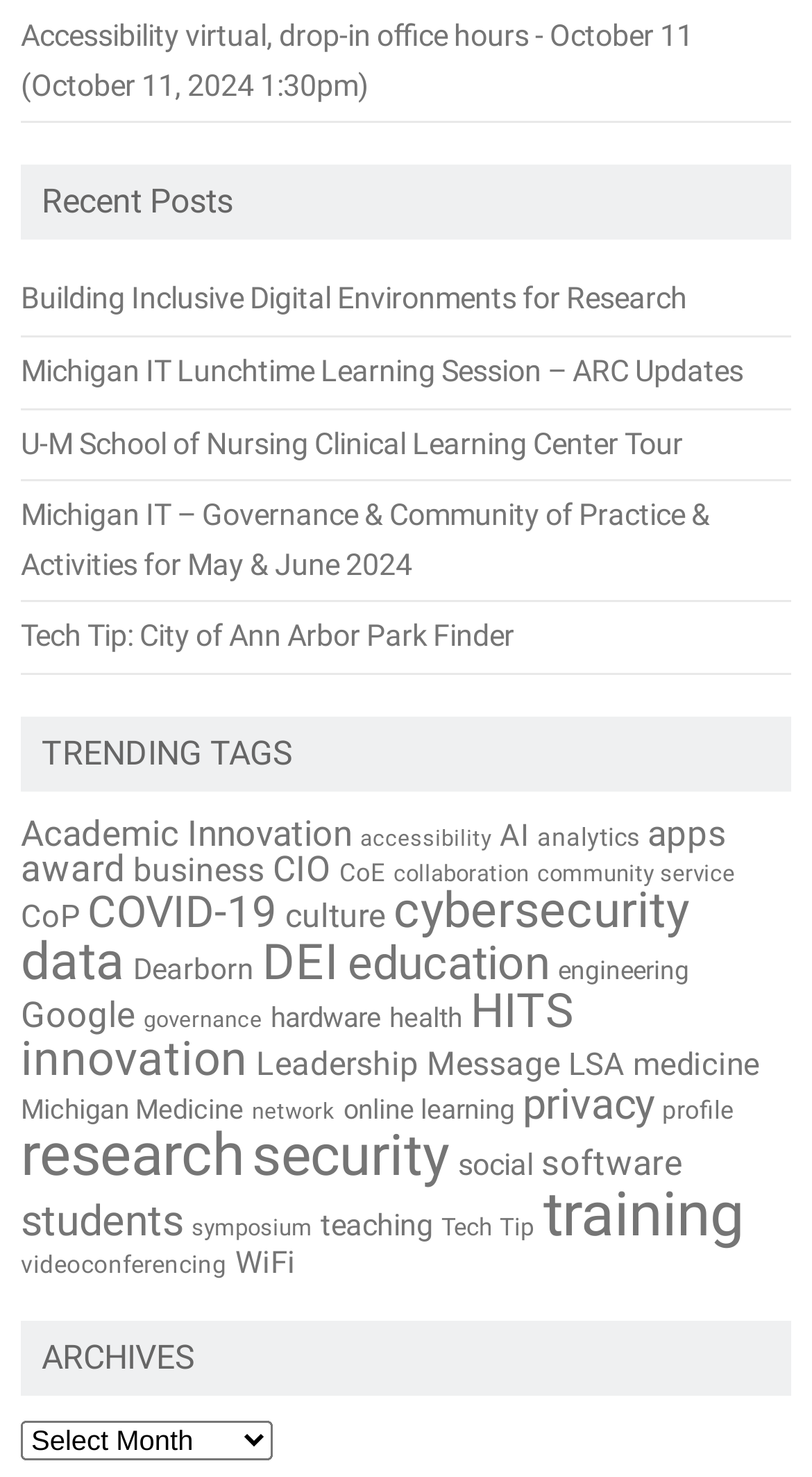Locate the bounding box coordinates of the clickable element to fulfill the following instruction: "Click on the link 'Building Inclusive Digital Environments for Research'". Provide the coordinates as four float numbers between 0 and 1 in the format [left, top, right, bottom].

[0.026, 0.191, 0.846, 0.214]